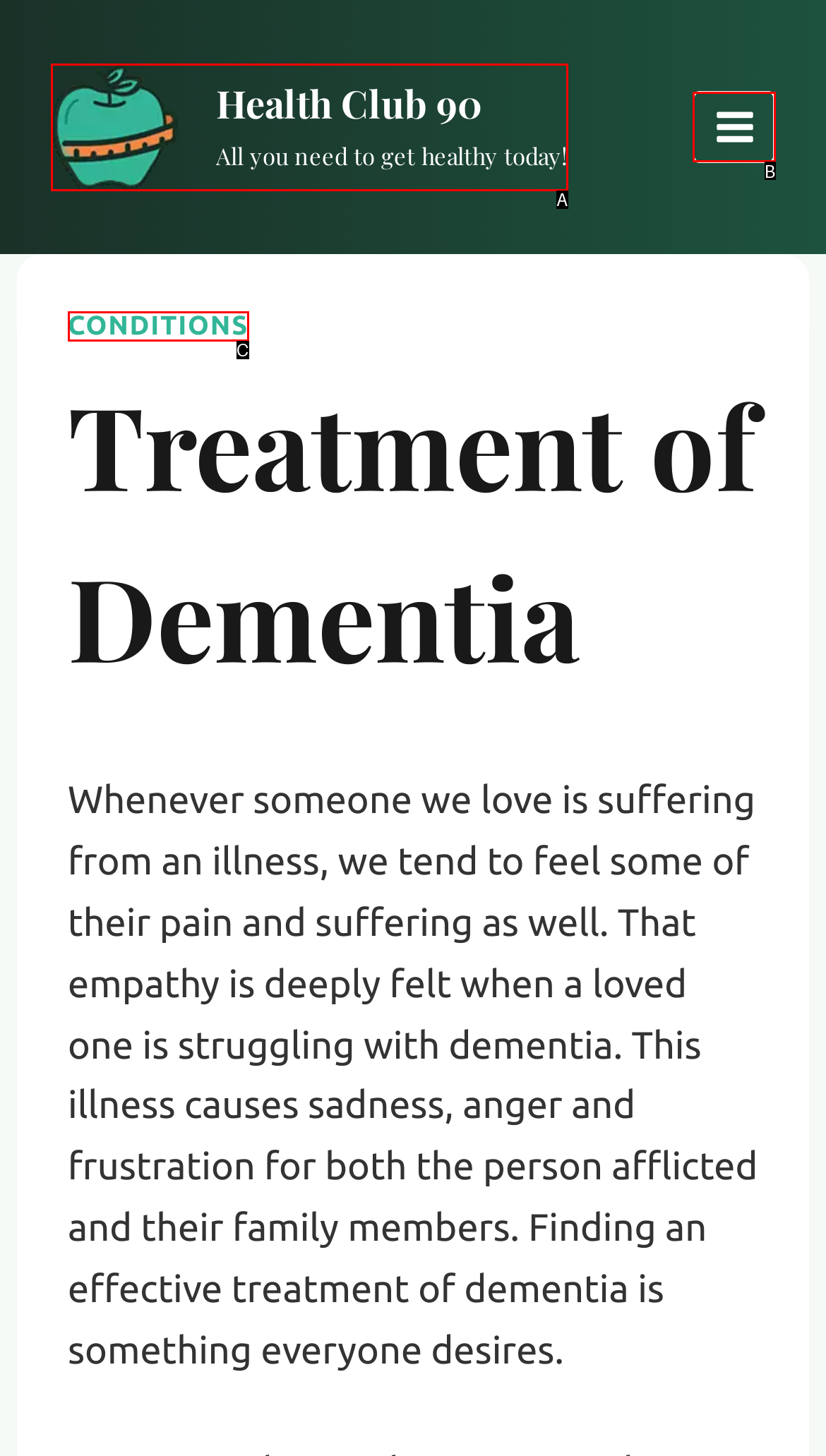Which HTML element fits the description: Conditions? Respond with the letter of the appropriate option directly.

C